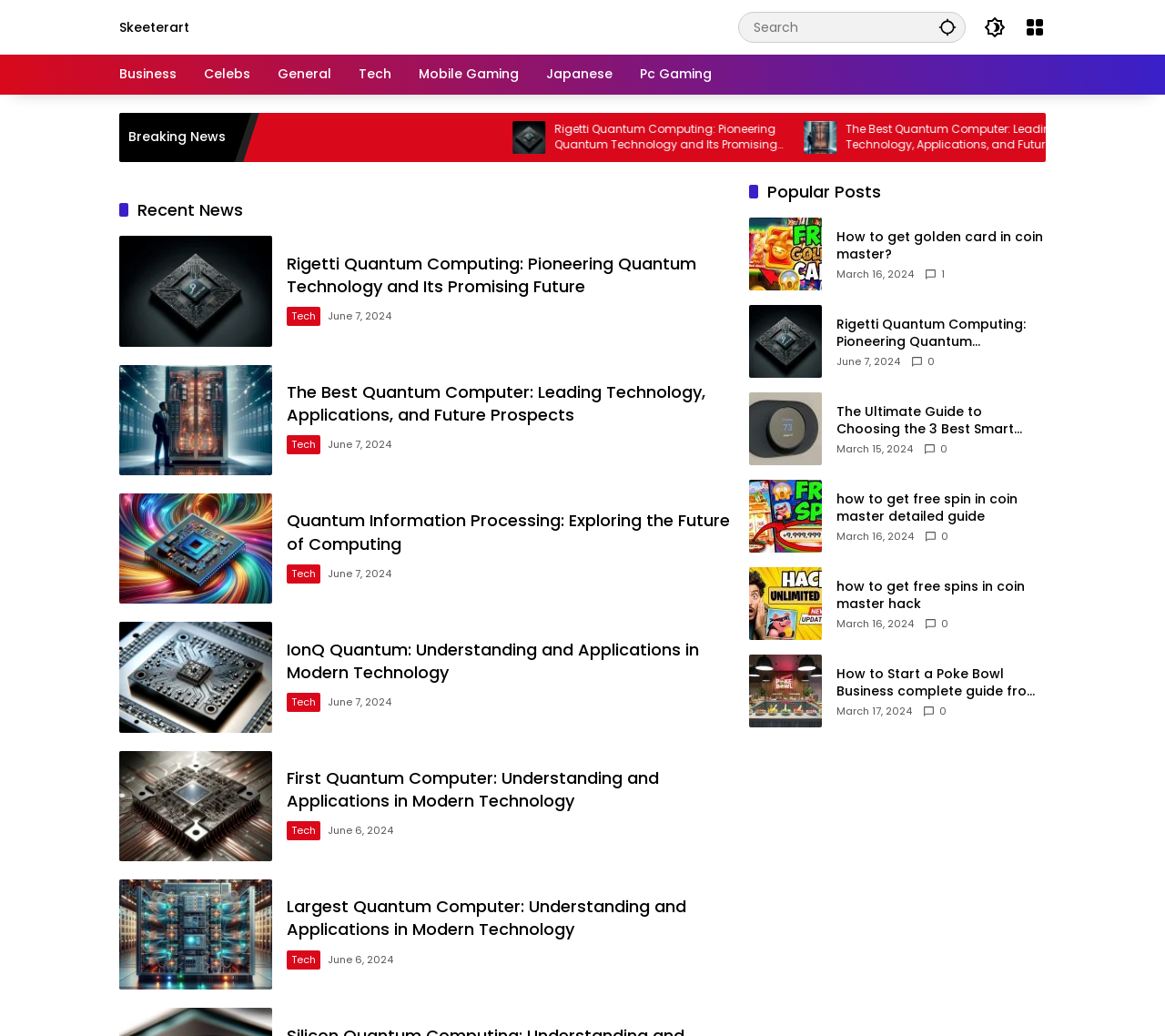What is the text of the topmost link?
Answer the question with a single word or phrase derived from the image.

Skeeterart